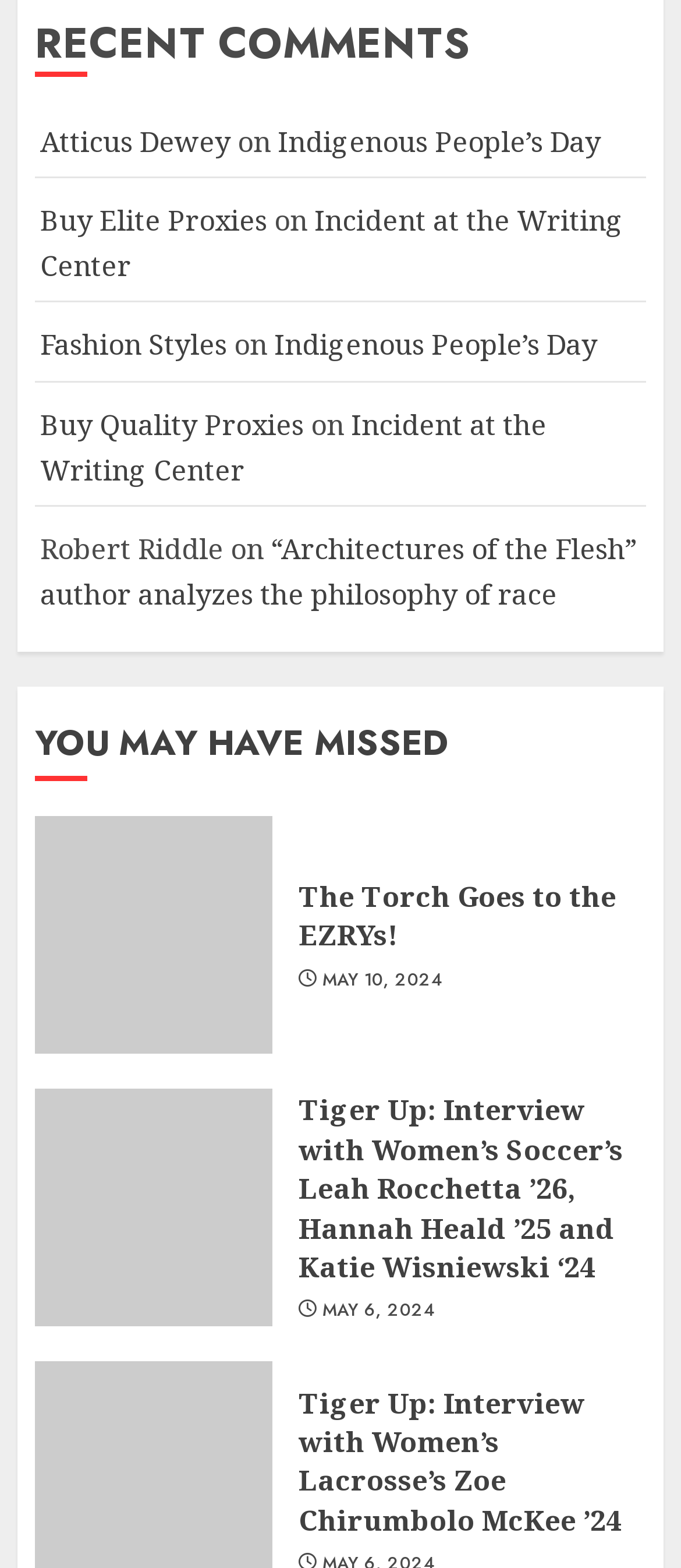Provide a brief response to the question using a single word or phrase: 
What is the topic of the article with the image of Reese Monnin?

The Torch Goes to the EZRYs!